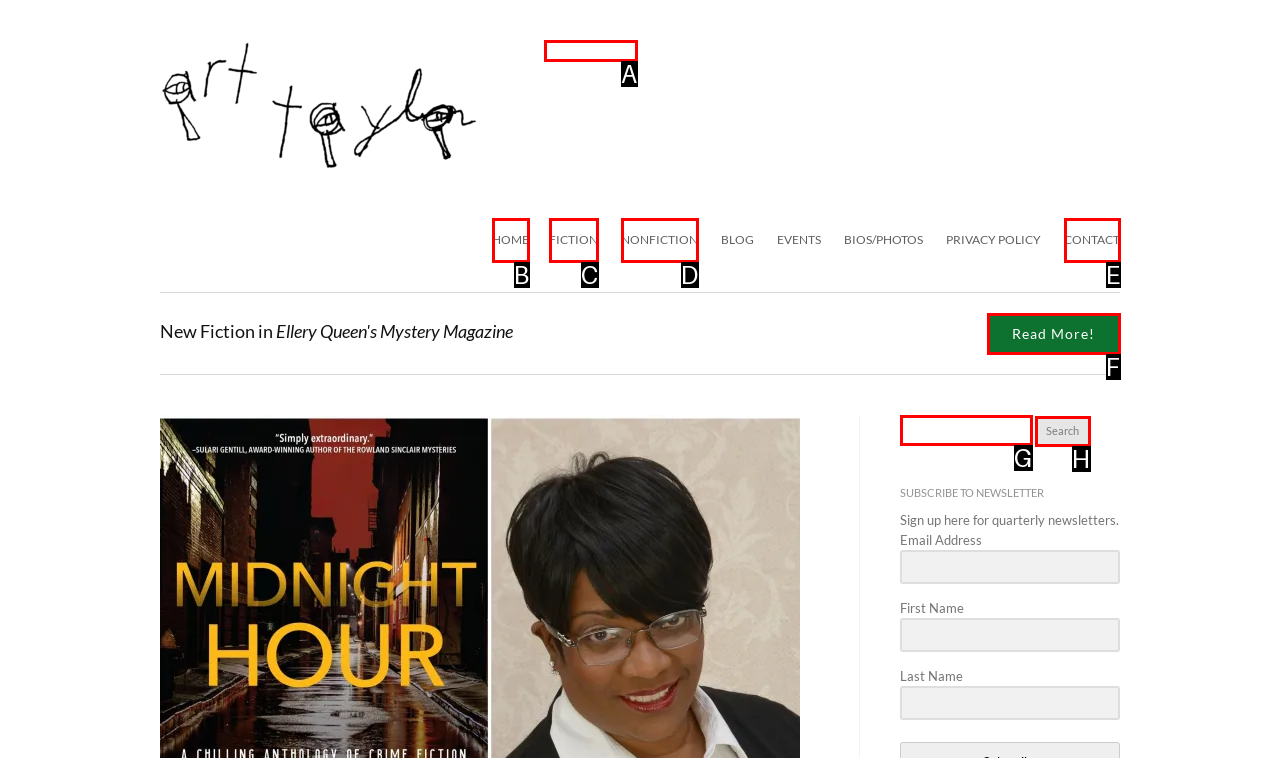Point out the option that aligns with the description: Skip to content
Provide the letter of the corresponding choice directly.

A